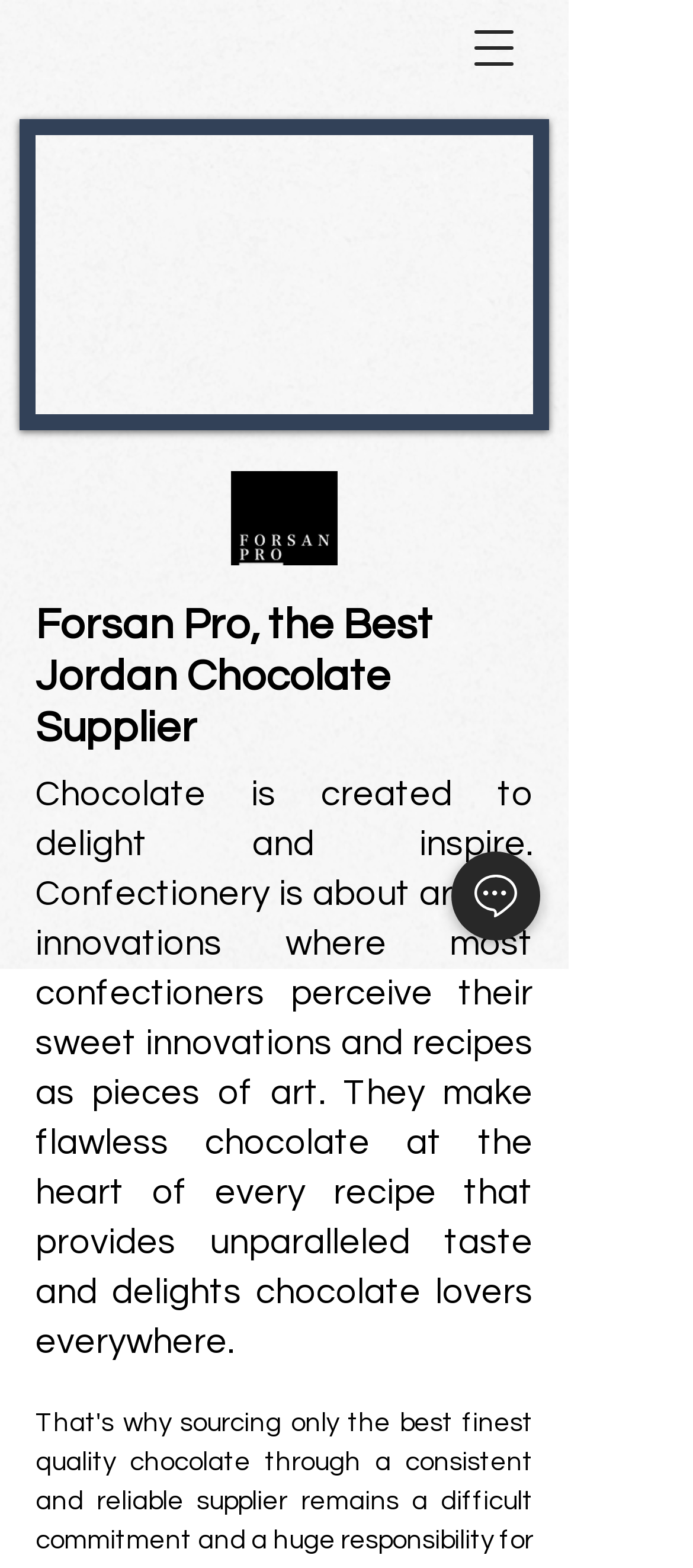Find and provide the bounding box coordinates for the UI element described with: "Chat".

[0.651, 0.543, 0.779, 0.6]